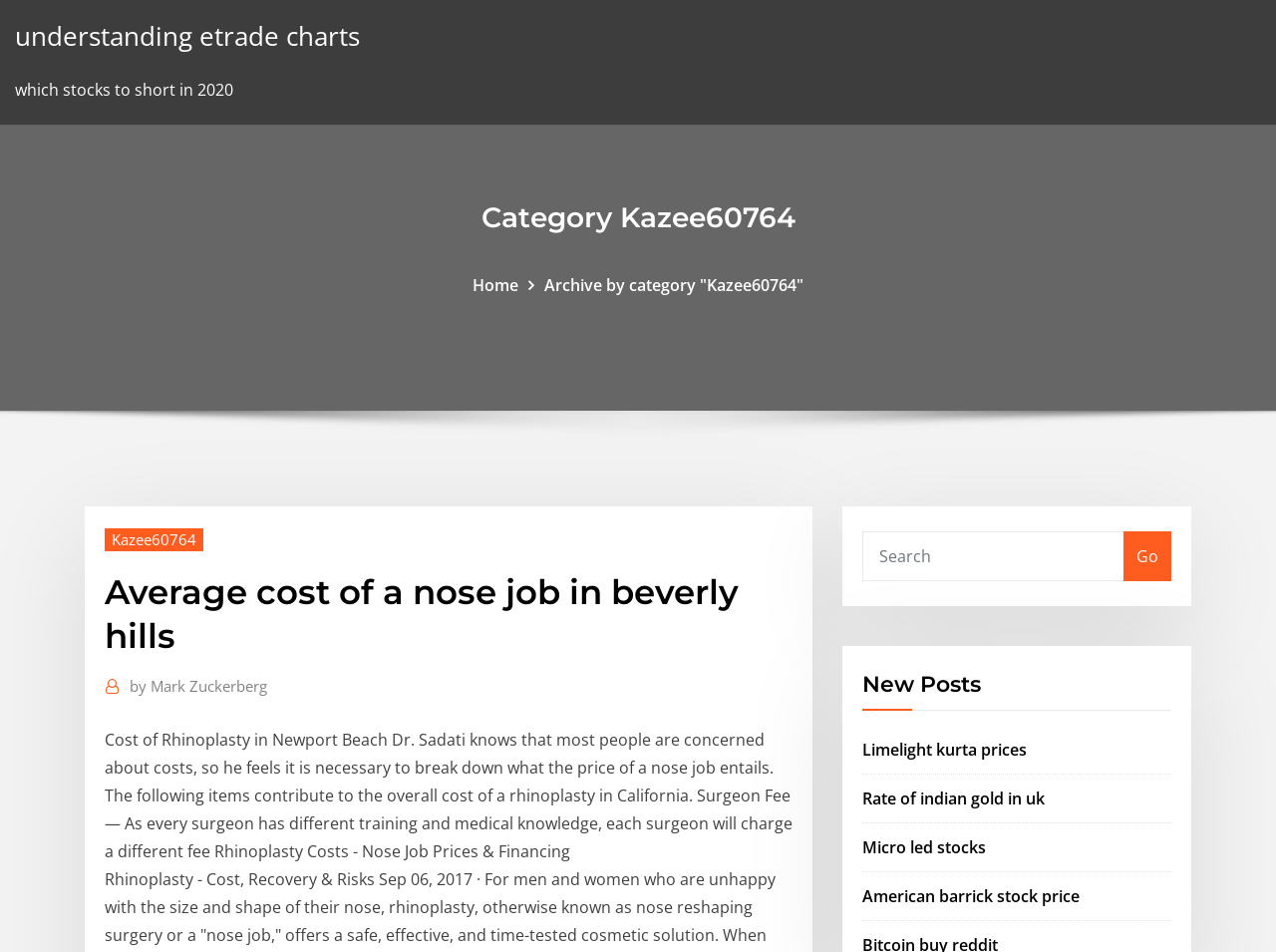Indicate the bounding box coordinates of the clickable region to achieve the following instruction: "View all games by voxel."

None